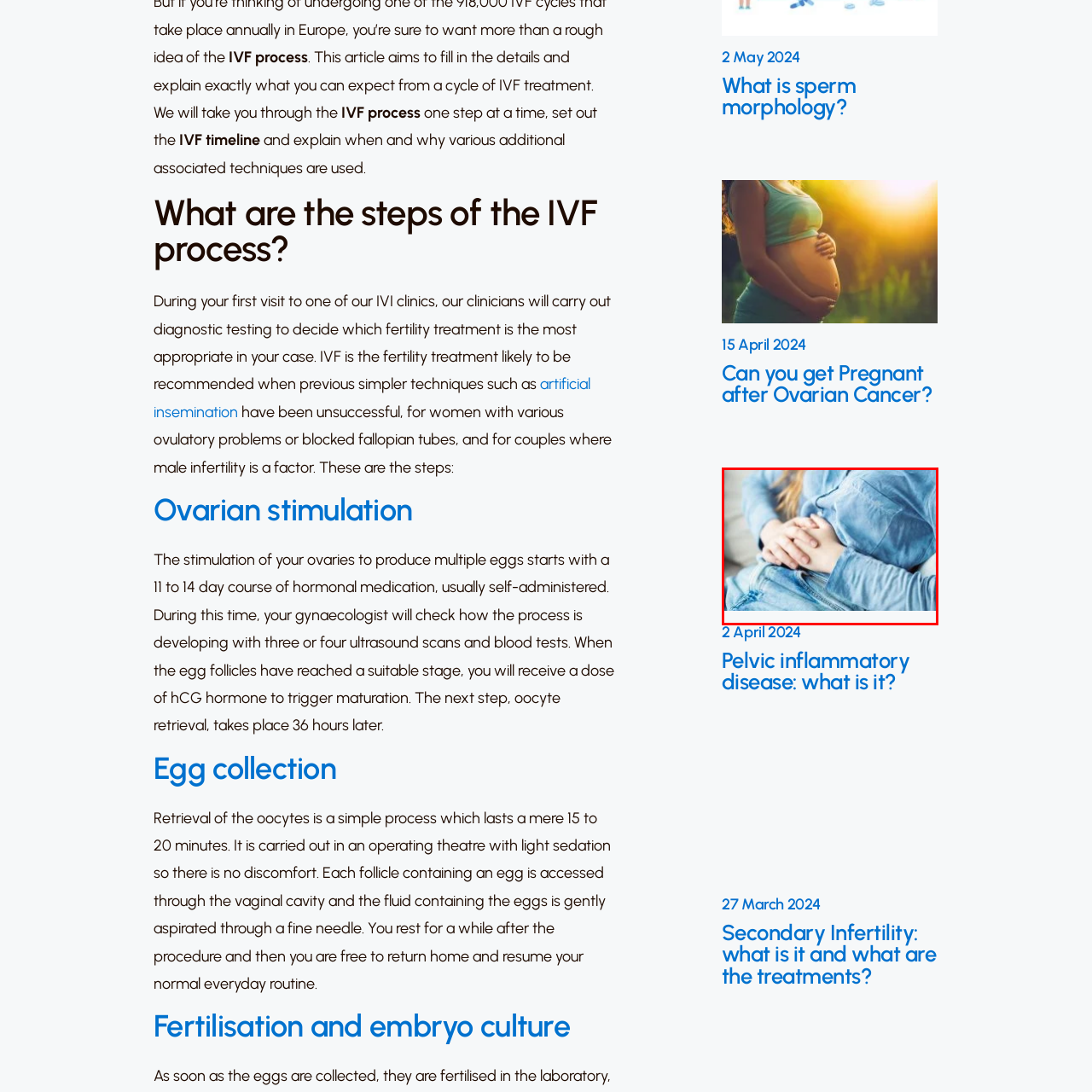Carefully look at the image inside the red box and answer the subsequent question in as much detail as possible, using the information from the image: 
What is the person doing?

The image portrays the person sitting comfortably with their arms crossed over their midsection, conveying a sense of relaxation or introspection.